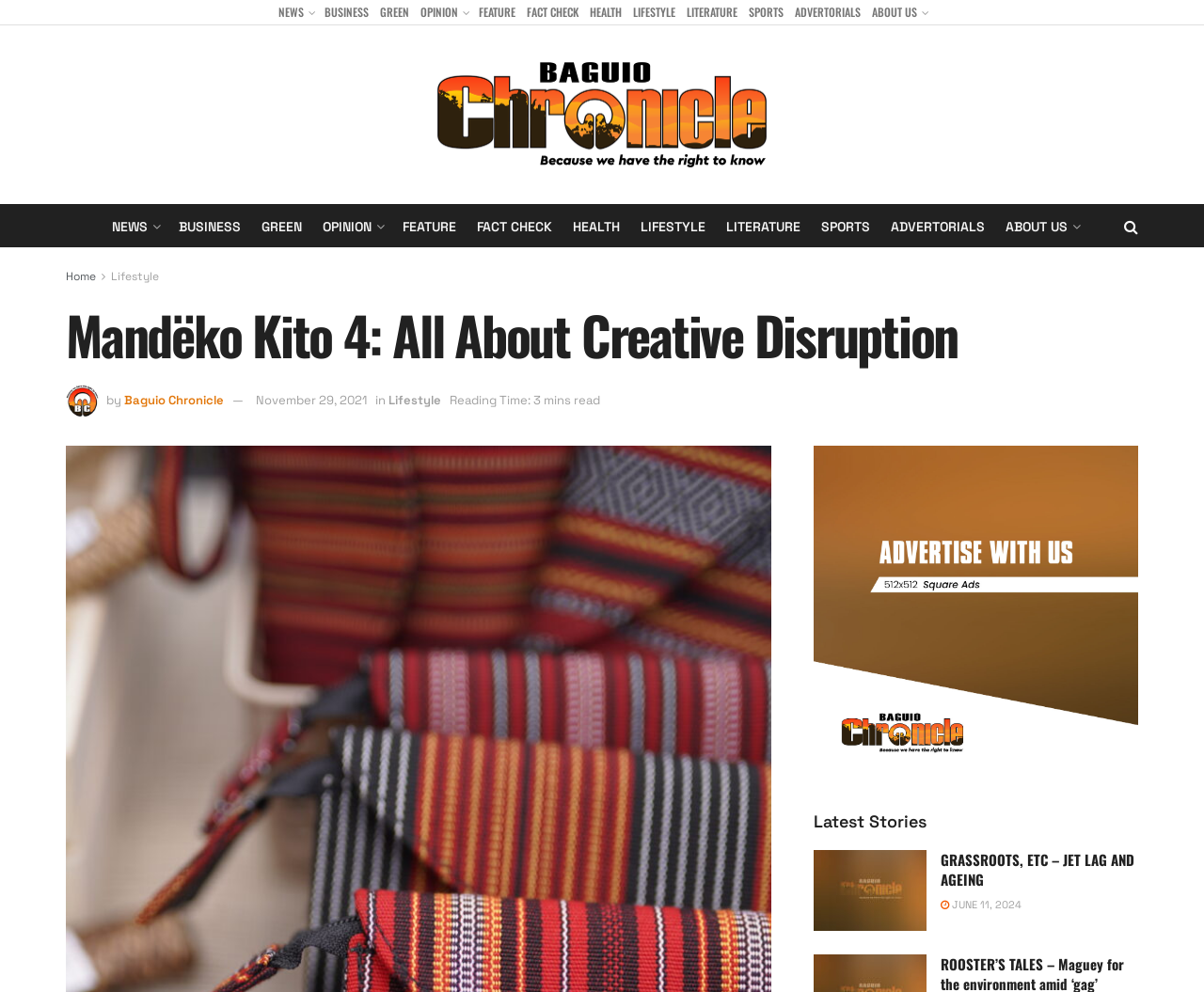Identify the bounding box coordinates of the element that should be clicked to fulfill this task: "Go to ABOUT US". The coordinates should be provided as four float numbers between 0 and 1, i.e., [left, top, right, bottom].

[0.724, 0.0, 0.769, 0.025]